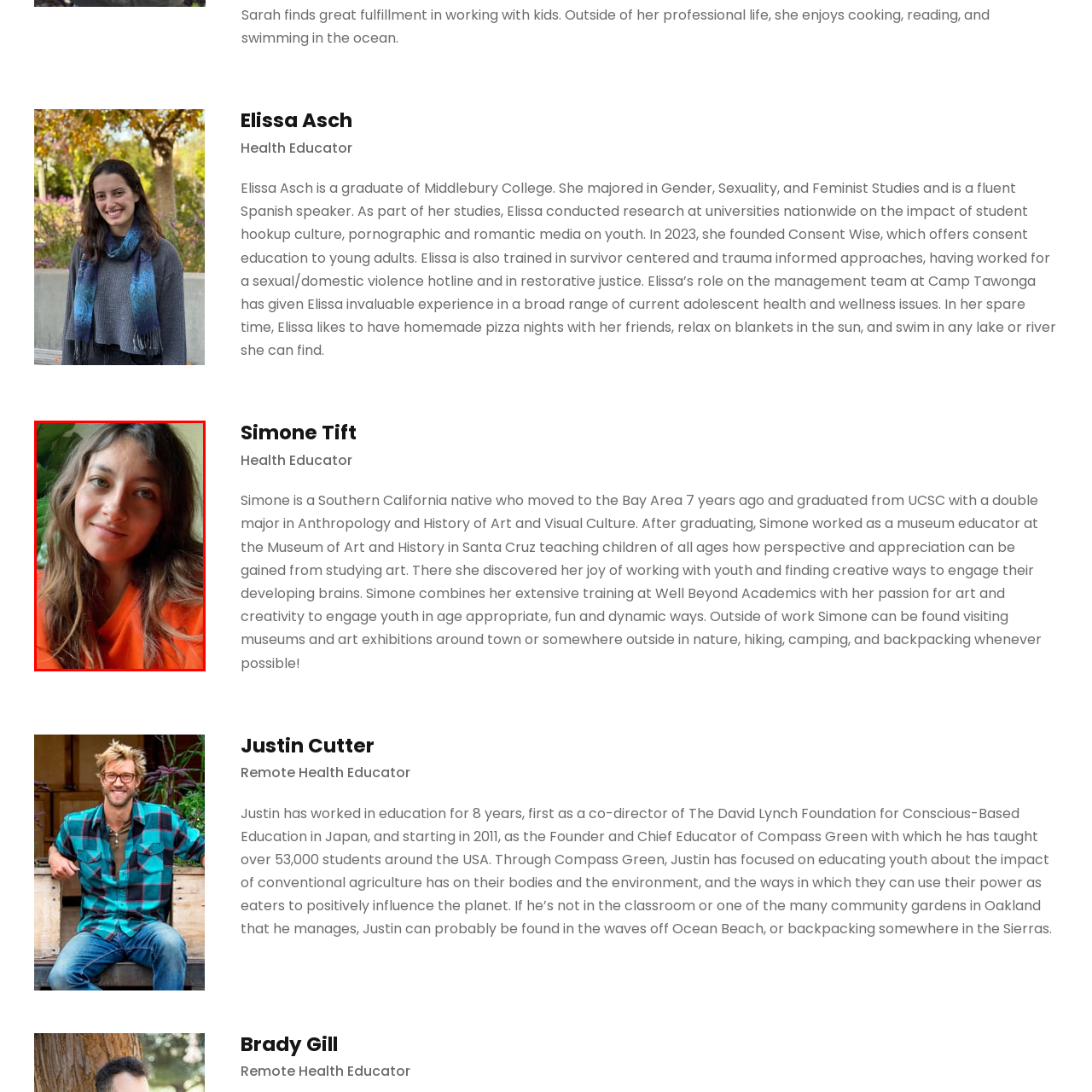Thoroughly describe the scene within the red-bordered area of the image.

The image features a young woman with long, wavy hair and a warm smile, wearing a vibrant orange shirt. She is positioned against a backdrop of lush green foliage, suggesting a natural, inviting environment. This visual is associated with Simone Tift, a Health Educator who is passionate about working with youth and fostering creativity through art and education. A Southern California native, Simone holds degrees in Anthropology and History of Art and Visual Culture from UCSC. Her background includes experience as a museum educator, where she engaged children of all ages in appreciating art, and she continues to find joy in helping young minds explore and learn. Outside of her professional endeavors, Simone enjoys visiting museums, hiking, camping, and connecting with nature.